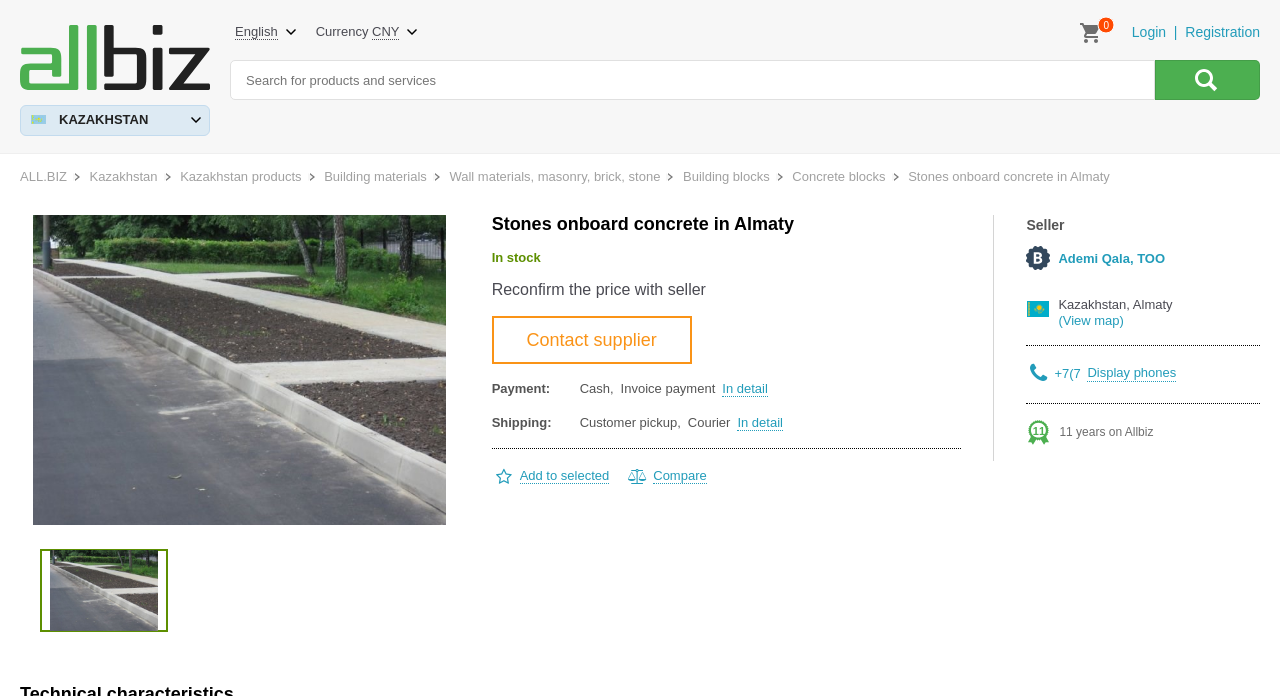What is the currency used on the webpage?
Please use the image to provide a one-word or short phrase answer.

CNY